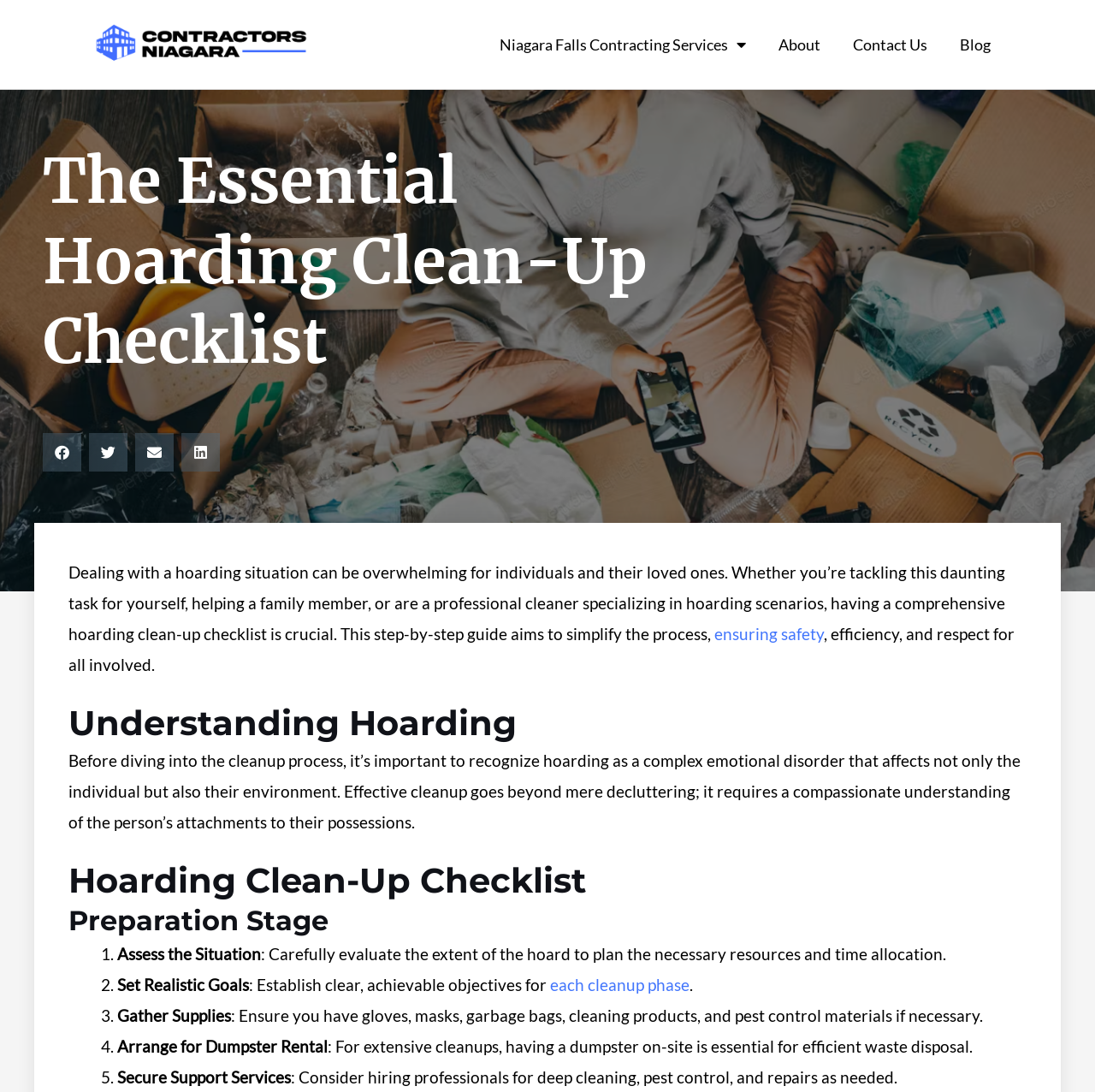What is the first step in the preparation stage of hoarding cleanup?
Answer briefly with a single word or phrase based on the image.

Assess the Situation